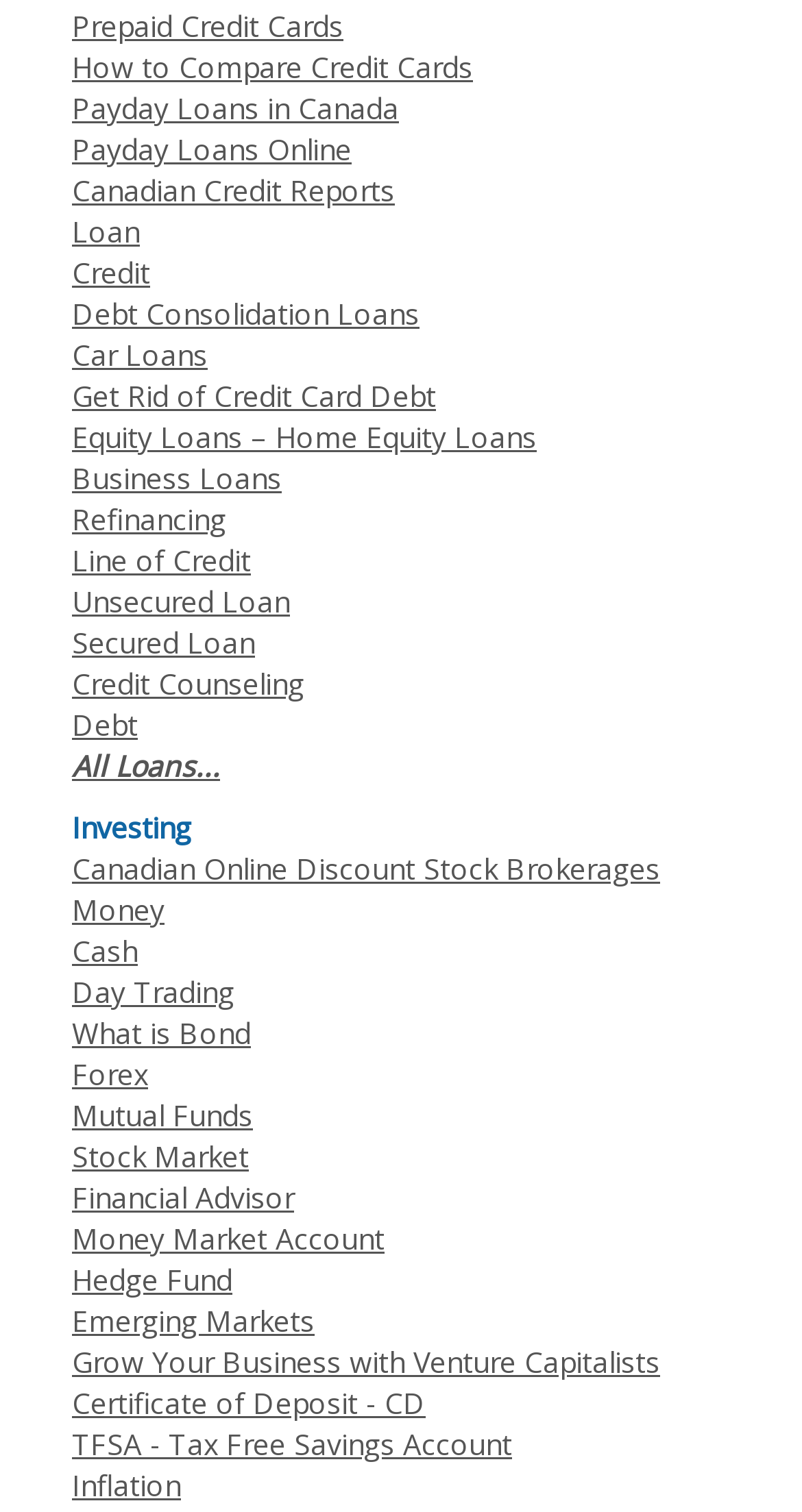Provide a brief response to the question below using one word or phrase:
What is the last link on the webpage?

Inflation